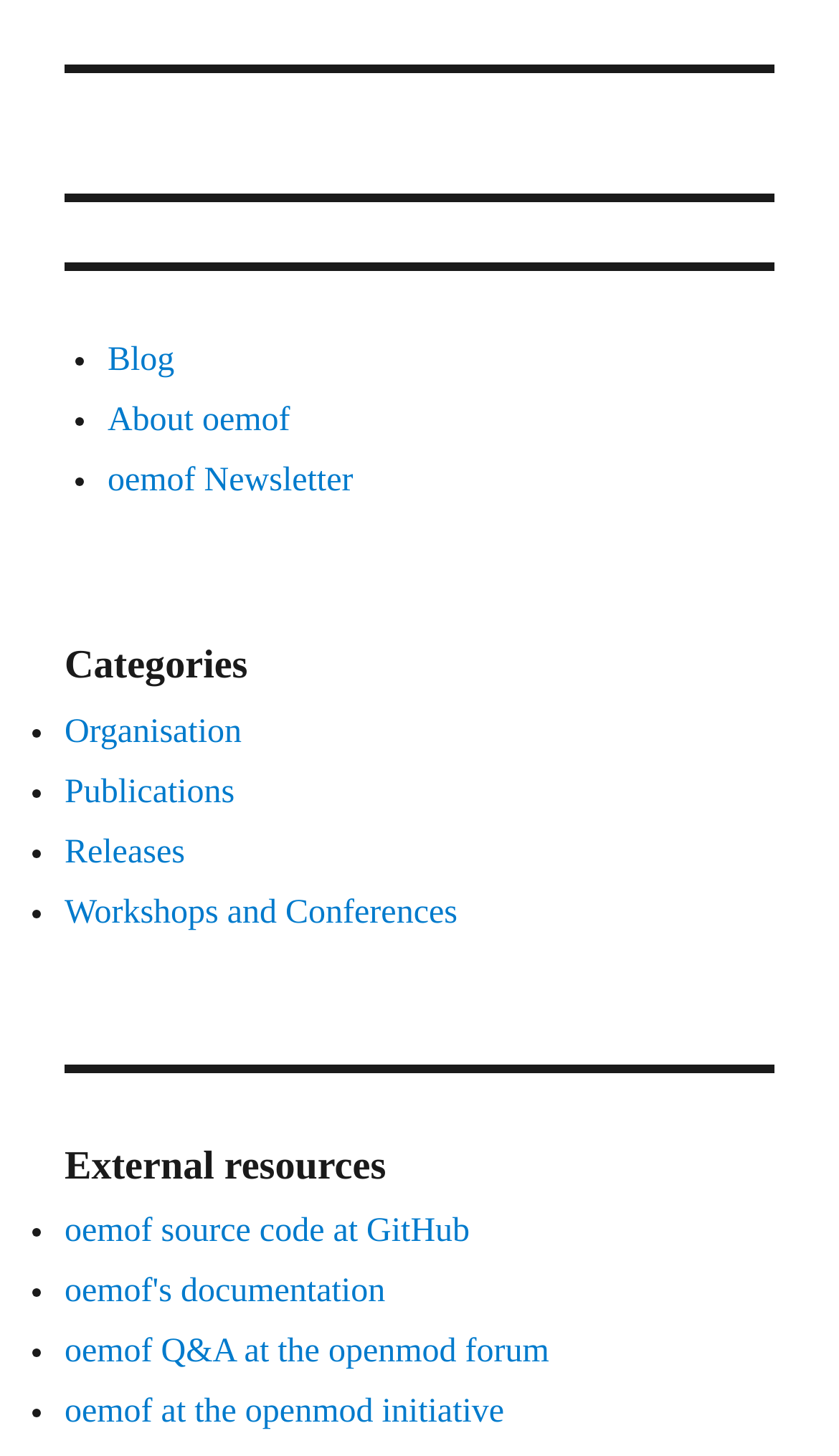How many external resources are listed?
Please answer the question with as much detail as possible using the screenshot.

I counted the number of links under the 'External resources' heading, which are 'oemof source code at GitHub', 'oemof's documentation', 'oemof Q&A at the openmod forum', and 'oemof at the openmod initiative'. There are 4 links in total.